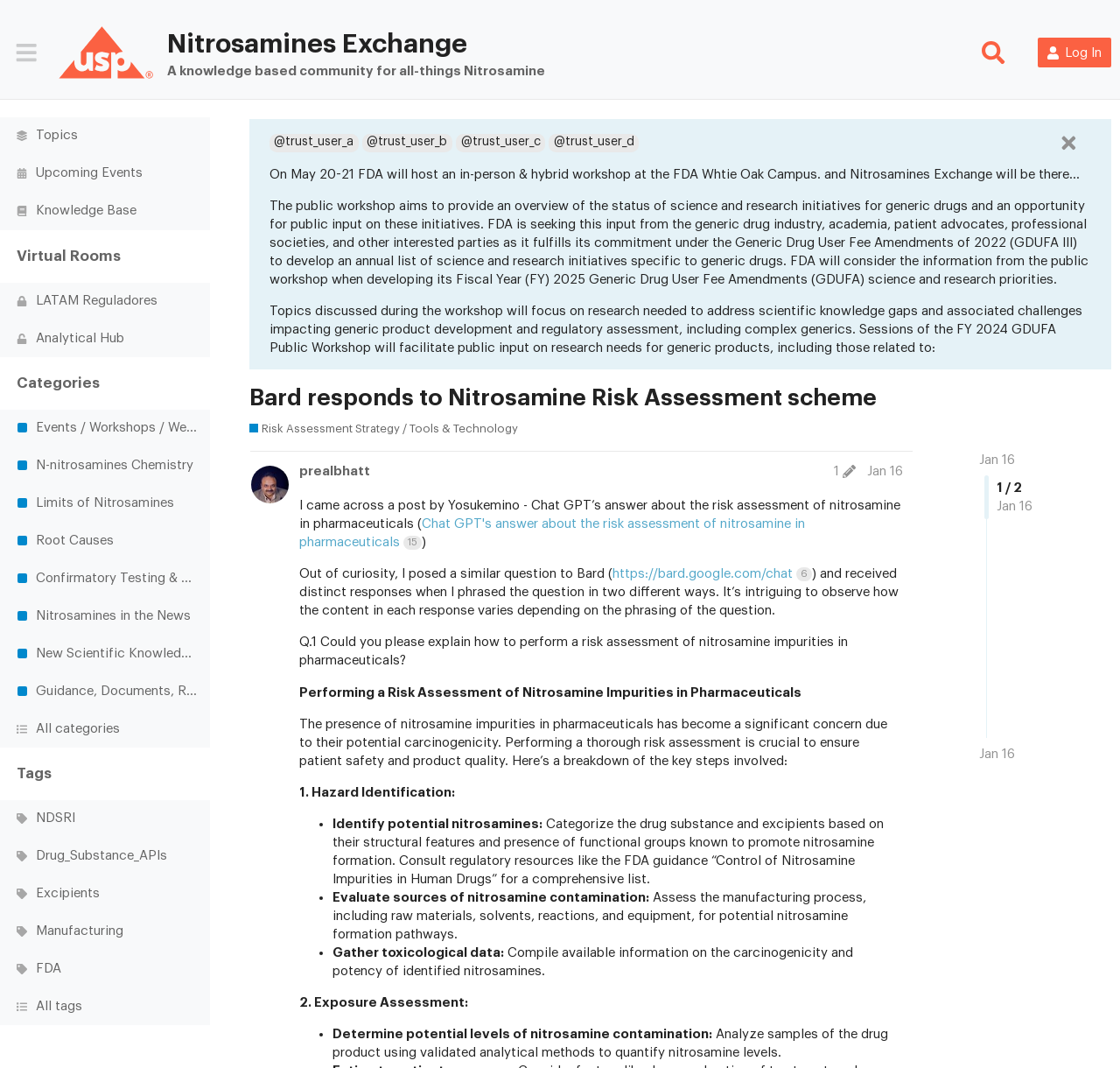Determine the bounding box coordinates for the clickable element to execute this instruction: "Search for topics". Provide the coordinates as four float numbers between 0 and 1, i.e., [left, top, right, bottom].

[0.87, 0.032, 0.903, 0.067]